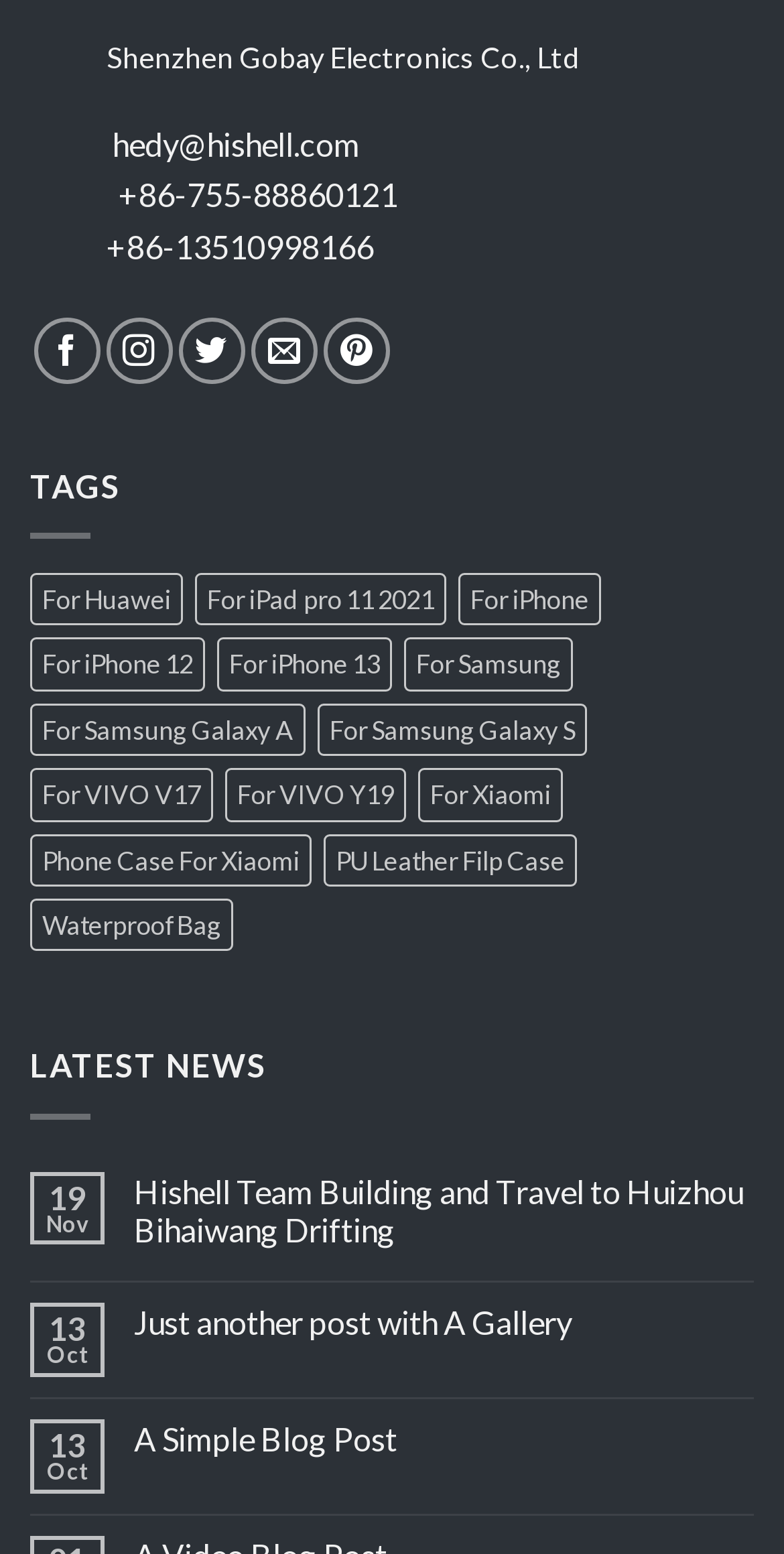Given the description of the UI element: "For iPad pro 11 2021", predict the bounding box coordinates in the form of [left, top, right, bottom], with each value being a float between 0 and 1.

[0.249, 0.368, 0.569, 0.403]